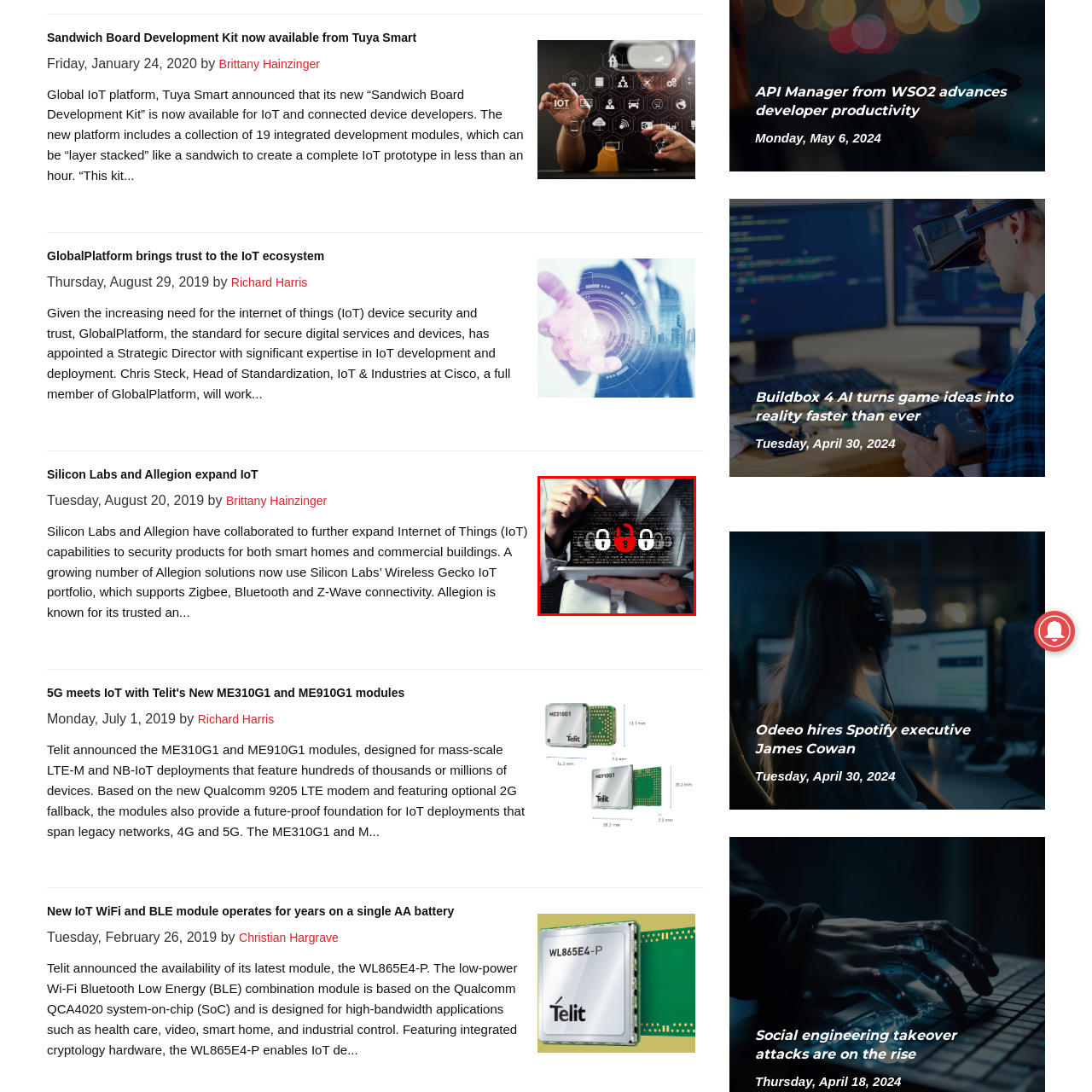Elaborate on the contents of the image marked by the red border.

The image presents a professional in a suit, holding a tablet and using a pencil to jot down notes or ideas. In the background, a visually striking representation of padlocks appears, emphasizing security themes with a mix of colors, particularly a prominently displayed red padlock among others. This imagery symbolizes the importance of cybersecurity, especially in the context of the Internet of Things (IoT) and connected devices. The overall aesthetic combines a modern approach to technology with a focus on security, suggesting the critical balance between innovation and protection in today’s digital landscape.